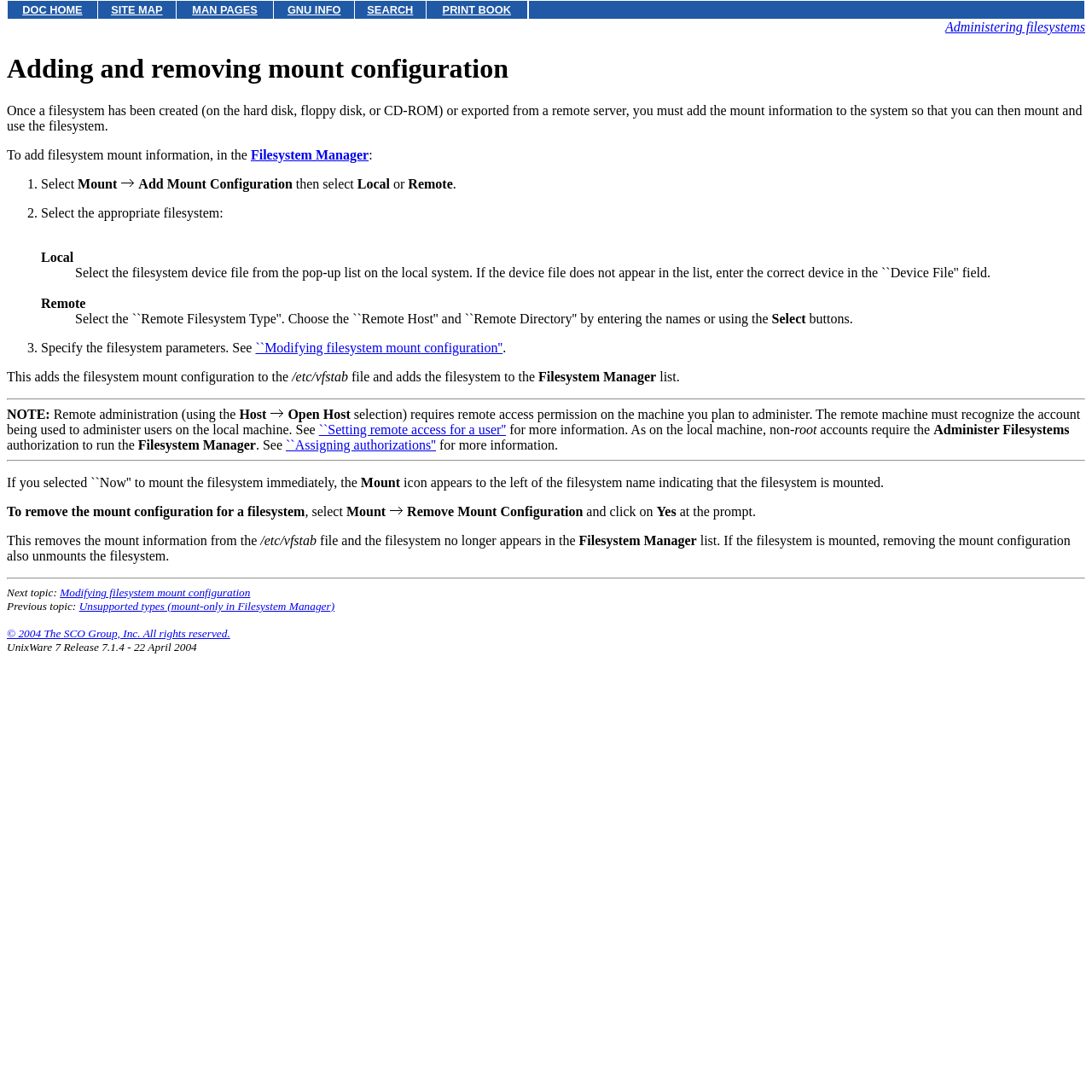Specify the bounding box coordinates (top-left x, top-left y, bottom-right x, bottom-right y) of the UI element in the screenshot that matches this description: Modifying filesystem mount configuration

[0.055, 0.537, 0.229, 0.548]